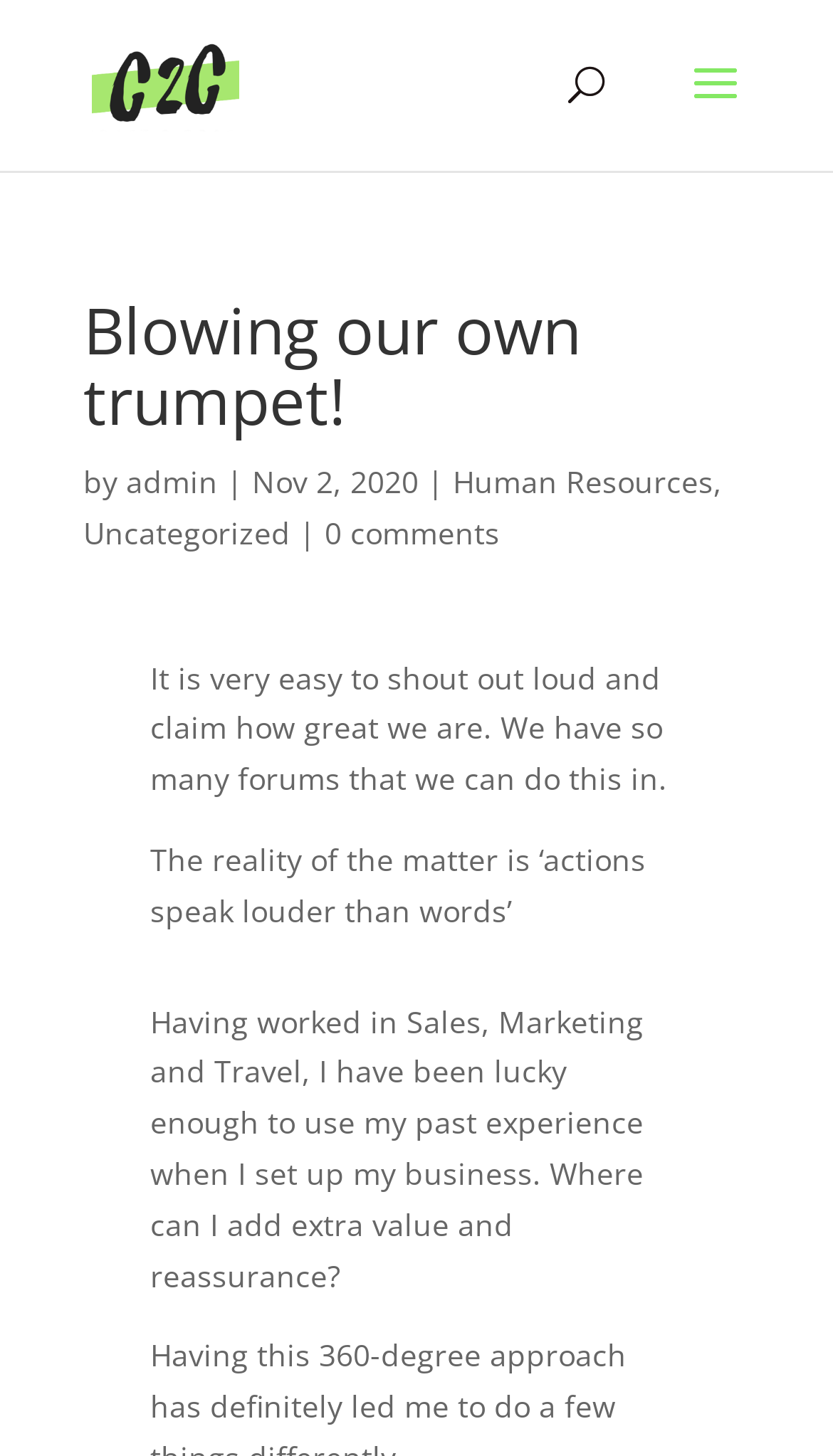Identify the bounding box for the described UI element. Provide the coordinates in (top-left x, top-left y, bottom-right x, bottom-right y) format with values ranging from 0 to 1: alt="Coast 2 Coast Recruitment"

[0.11, 0.042, 0.286, 0.07]